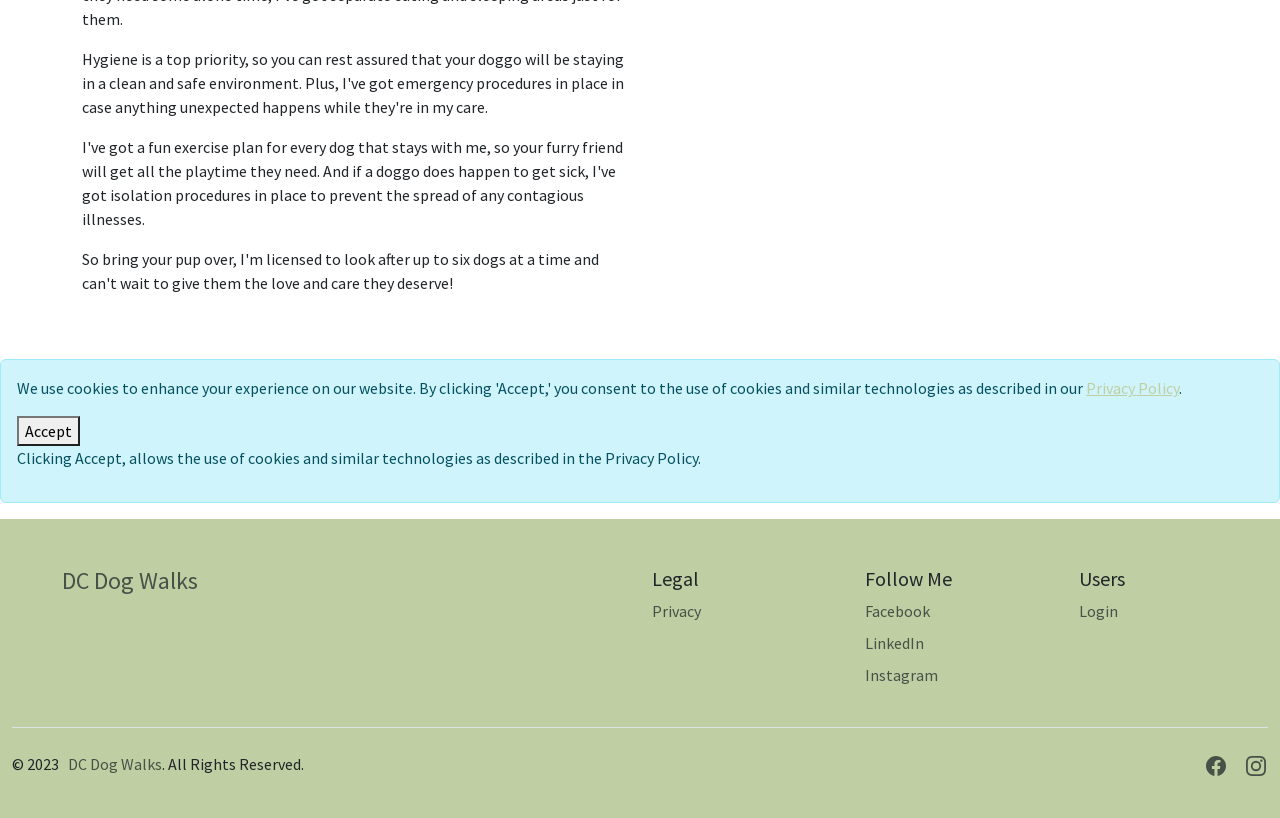What social media platforms can users follow?
Please interpret the details in the image and answer the question thoroughly.

The webpage contains links to various social media platforms, including Facebook, LinkedIn, and Instagram. These links are located under the 'Follow Me' heading and have bounding box coordinates that indicate their vertical position on the webpage.